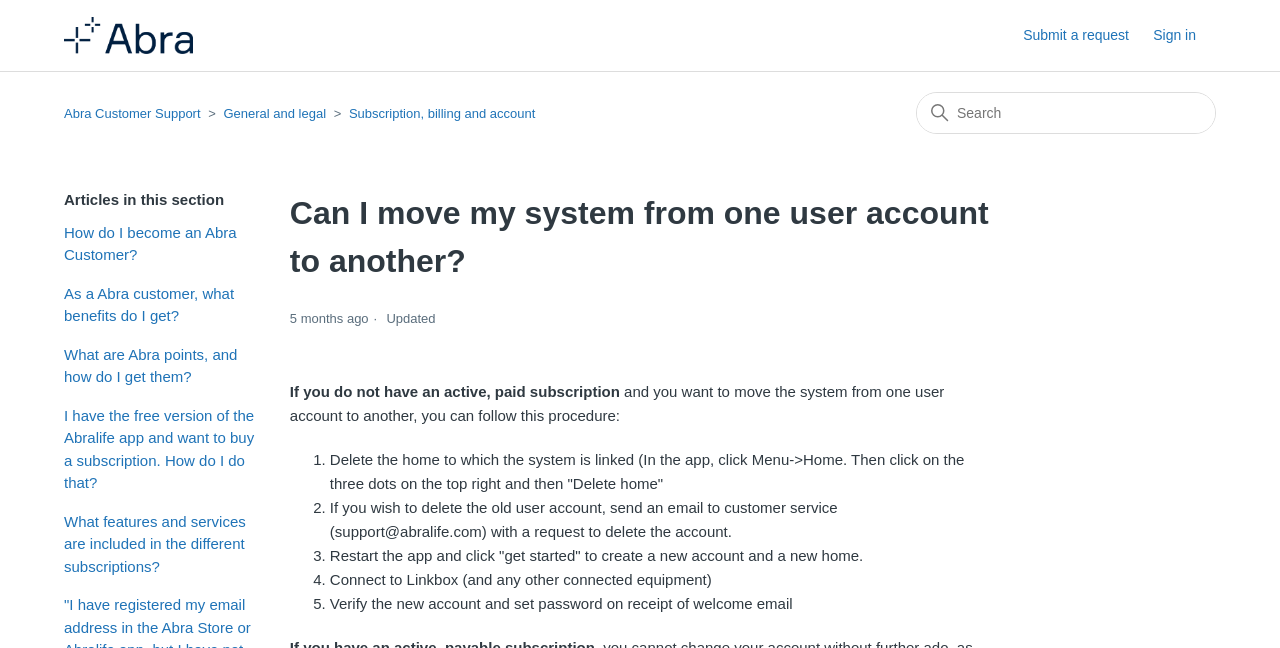Please identify the coordinates of the bounding box that should be clicked to fulfill this instruction: "Sign in".

[0.901, 0.039, 0.95, 0.071]